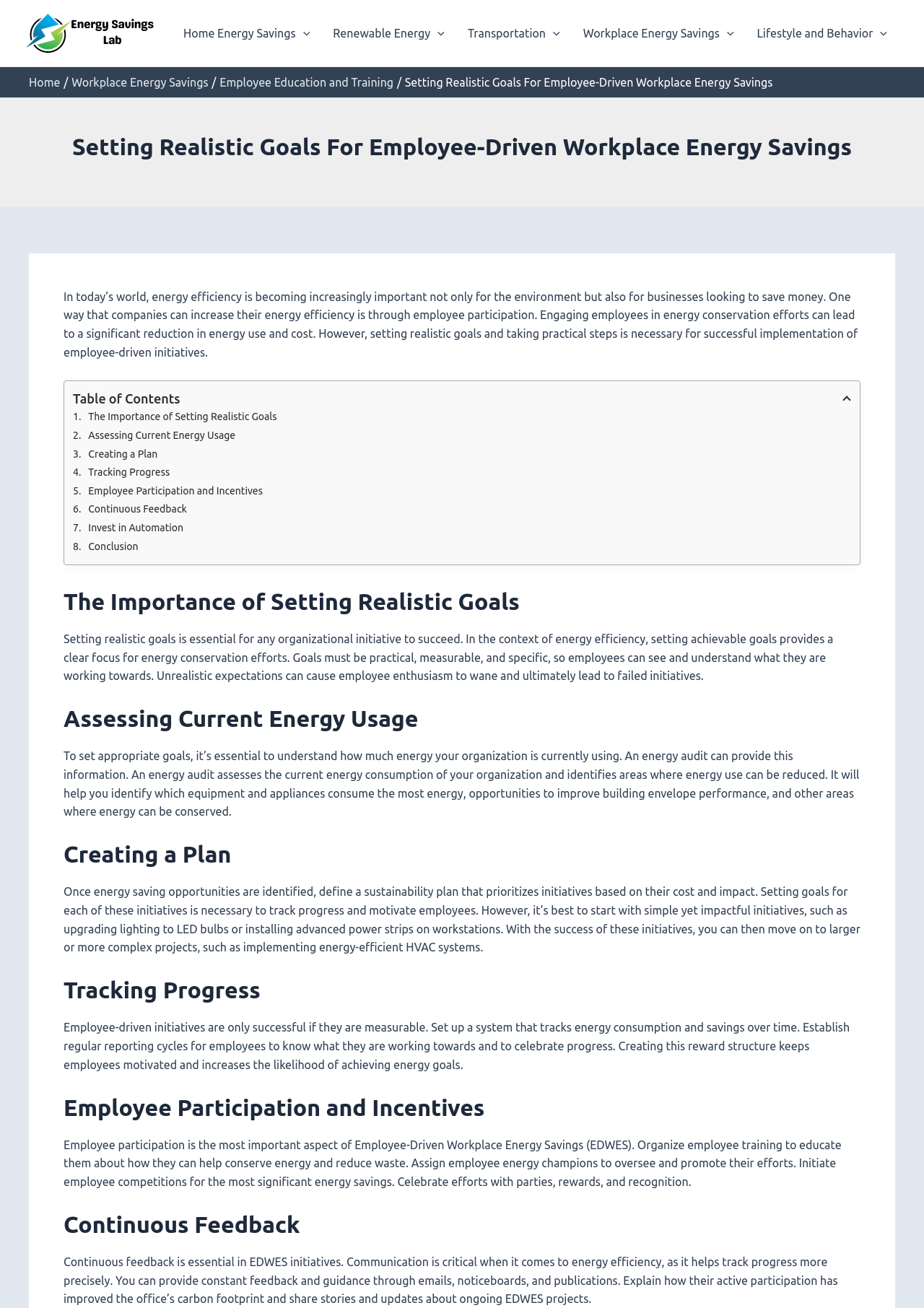Using a single word or phrase, answer the following question: 
How many menu toggles are there in the navigation?

5